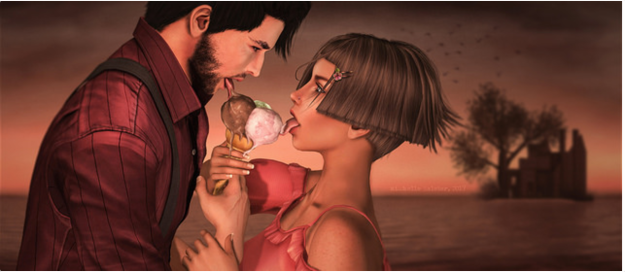Offer a thorough description of the image.

The image captures an intimate moment between a couple, set against a beautifully rendered background that evokes a warm, romantic atmosphere. The scene is highlighted by the striking colors of a sunset, creating a dreamy ambiance. The male figure, dressed in a deep red shirt, leans in close to the female figure, who is playfully holding a delicious ice cream cone. Their faces are mere inches apart, creating a sense of connection and tenderness as they share a moment that feels both playful and affectionate. The woman, wearing a pink top and showcasing a chic hairstyle, gazes passionately at her partner, while their hands gently touch, emphasizing the closeness of their relationship. In the background, a silhouette of a tree and an old structure adds depth to the setting, hinting at a serene, yet mysterious world beyond their intimate encounter. This evocative image beautifully illustrates themes of love and connection, perfectly complemented by the playful act of sharing ice cream.